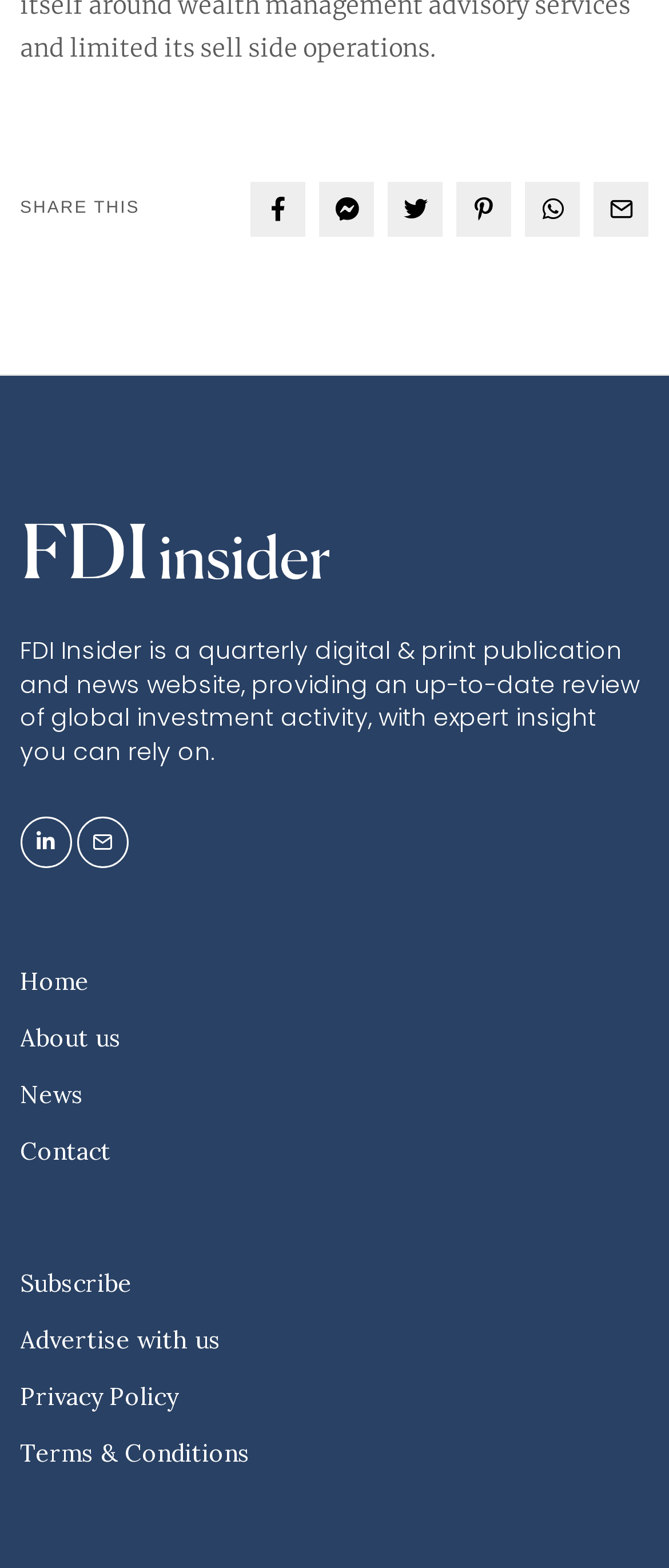Identify the bounding box coordinates for the region to click in order to carry out this instruction: "Contact the team". Provide the coordinates using four float numbers between 0 and 1, formatted as [left, top, right, bottom].

[0.03, 0.725, 0.166, 0.744]